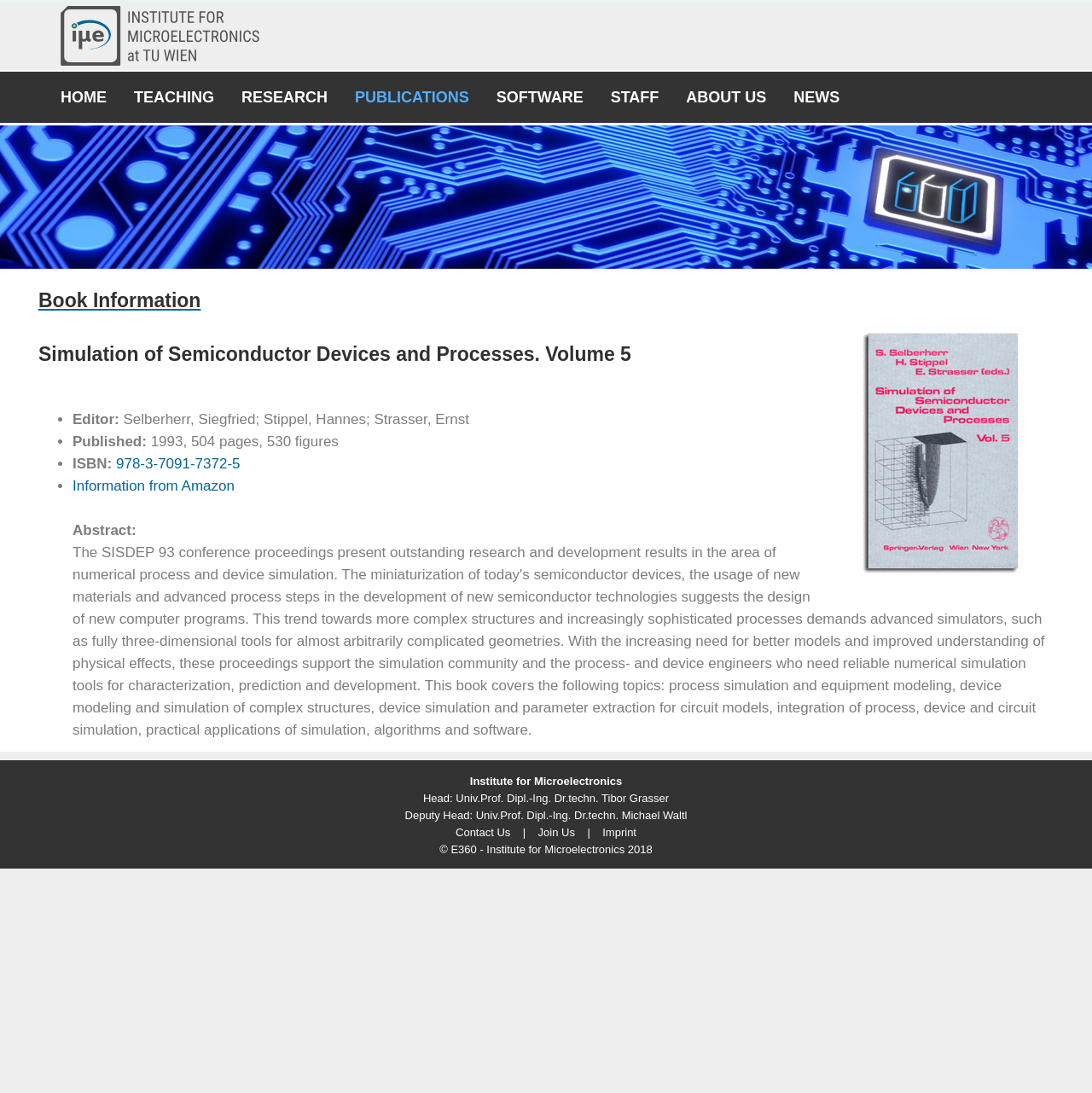Find the bounding box coordinates of the area that needs to be clicked in order to achieve the following instruction: "learn more about EVA casings". The coordinates should be specified as four float numbers between 0 and 1, i.e., [left, top, right, bottom].

None